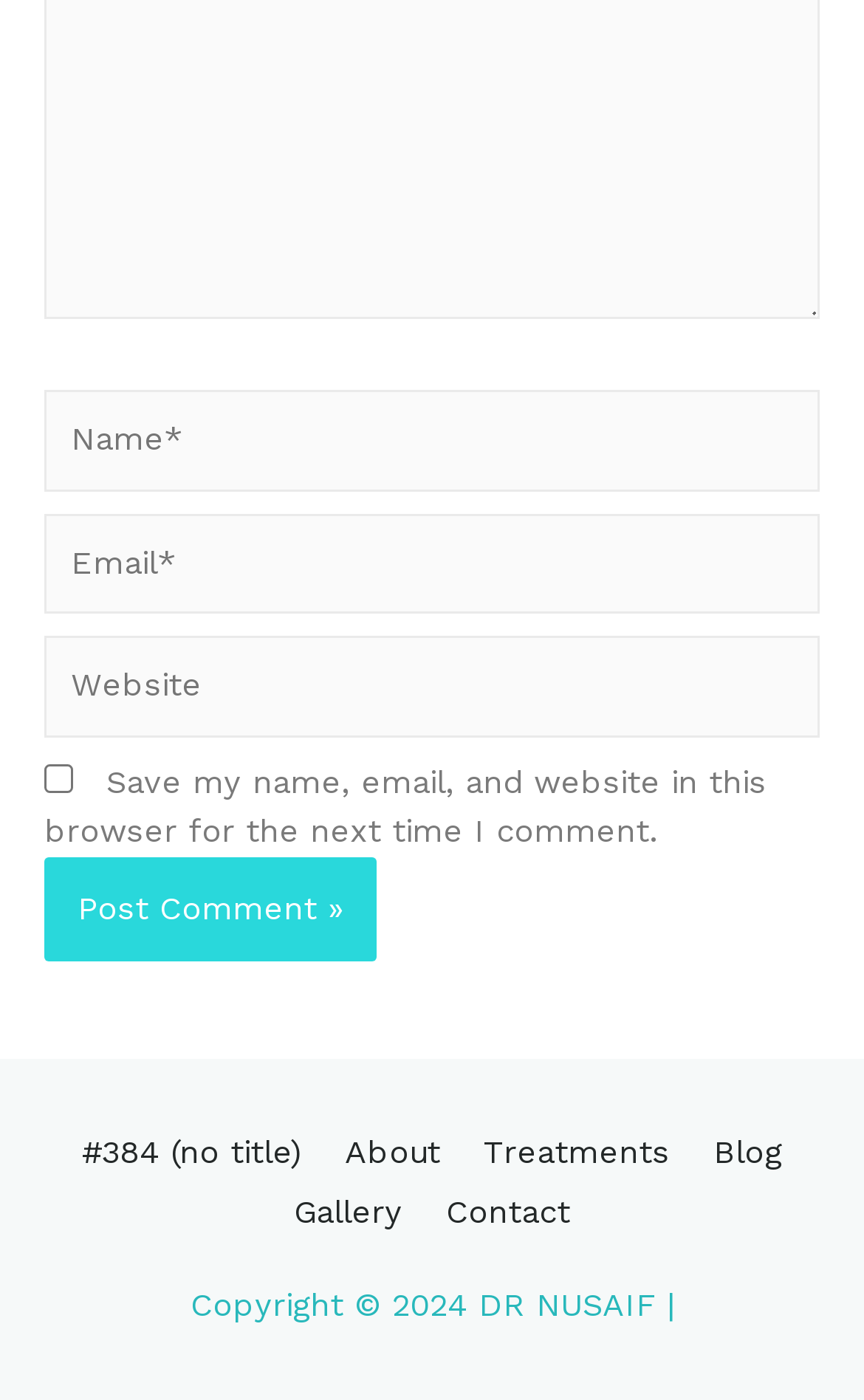Please mark the bounding box coordinates of the area that should be clicked to carry out the instruction: "Visit the about page".

[0.381, 0.809, 0.528, 0.837]